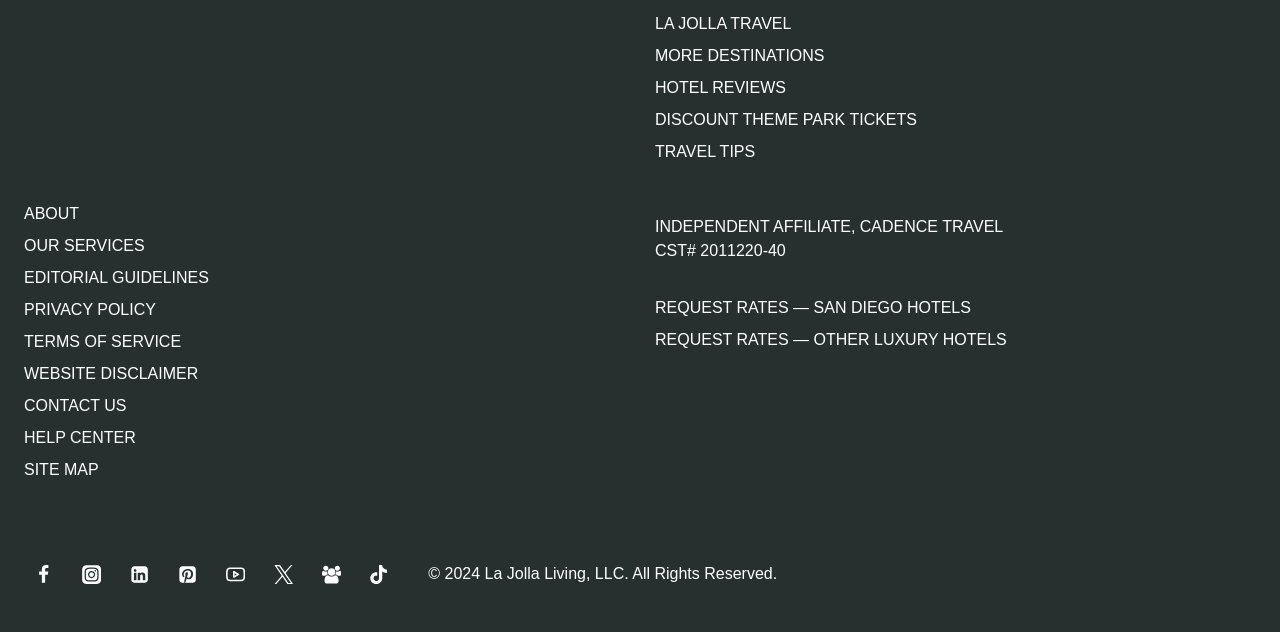Please determine the bounding box coordinates of the element to click in order to execute the following instruction: "Click the 'Wireless home alarm system: The best mean to safeguard your place' link". The coordinates should be four float numbers between 0 and 1, specified as [left, top, right, bottom].

None